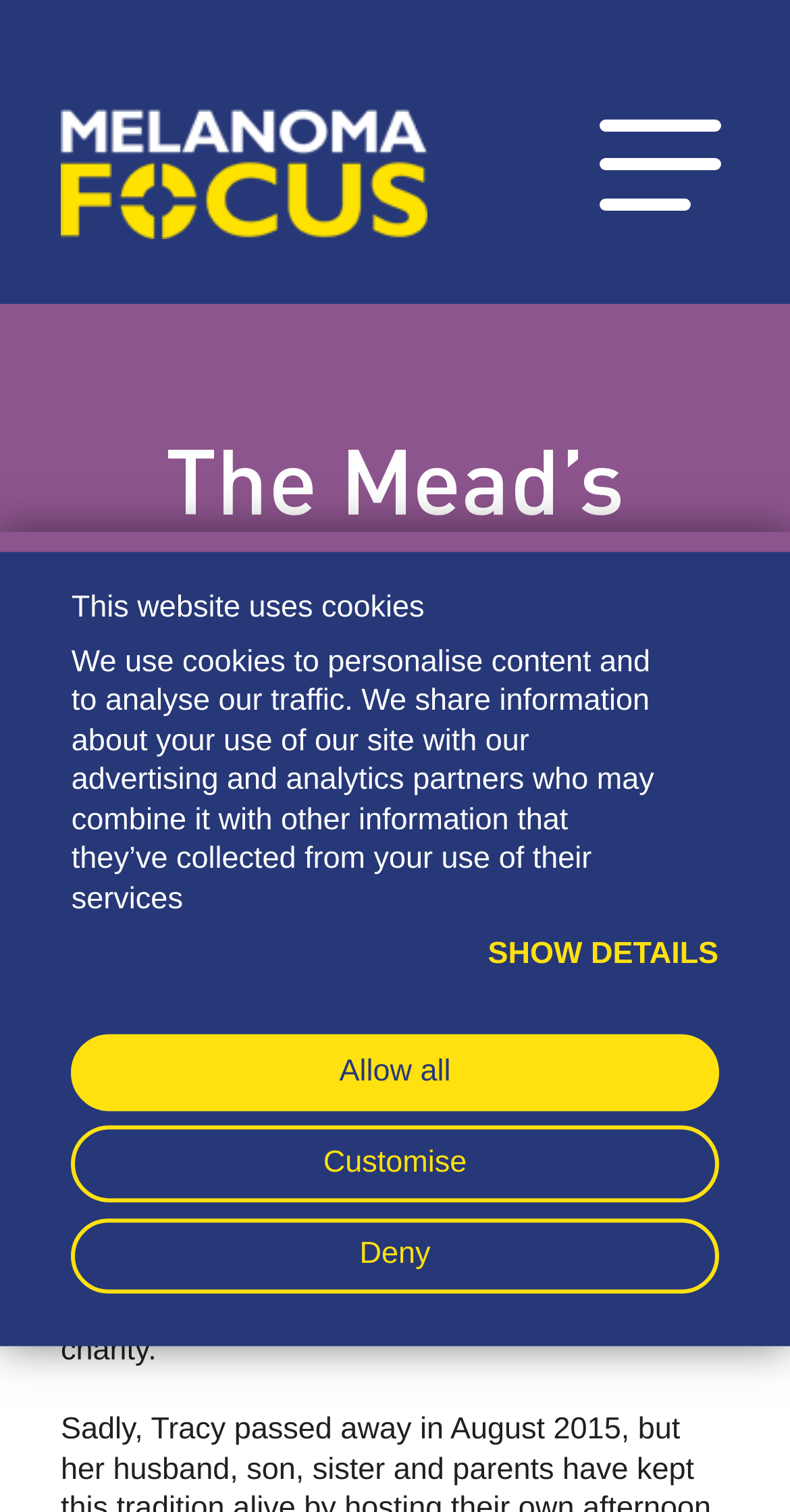Determine the coordinates of the bounding box that should be clicked to complete the instruction: "Click the 'News' link". The coordinates should be represented by four float numbers between 0 and 1: [left, top, right, bottom].

[0.107, 0.003, 0.949, 0.083]